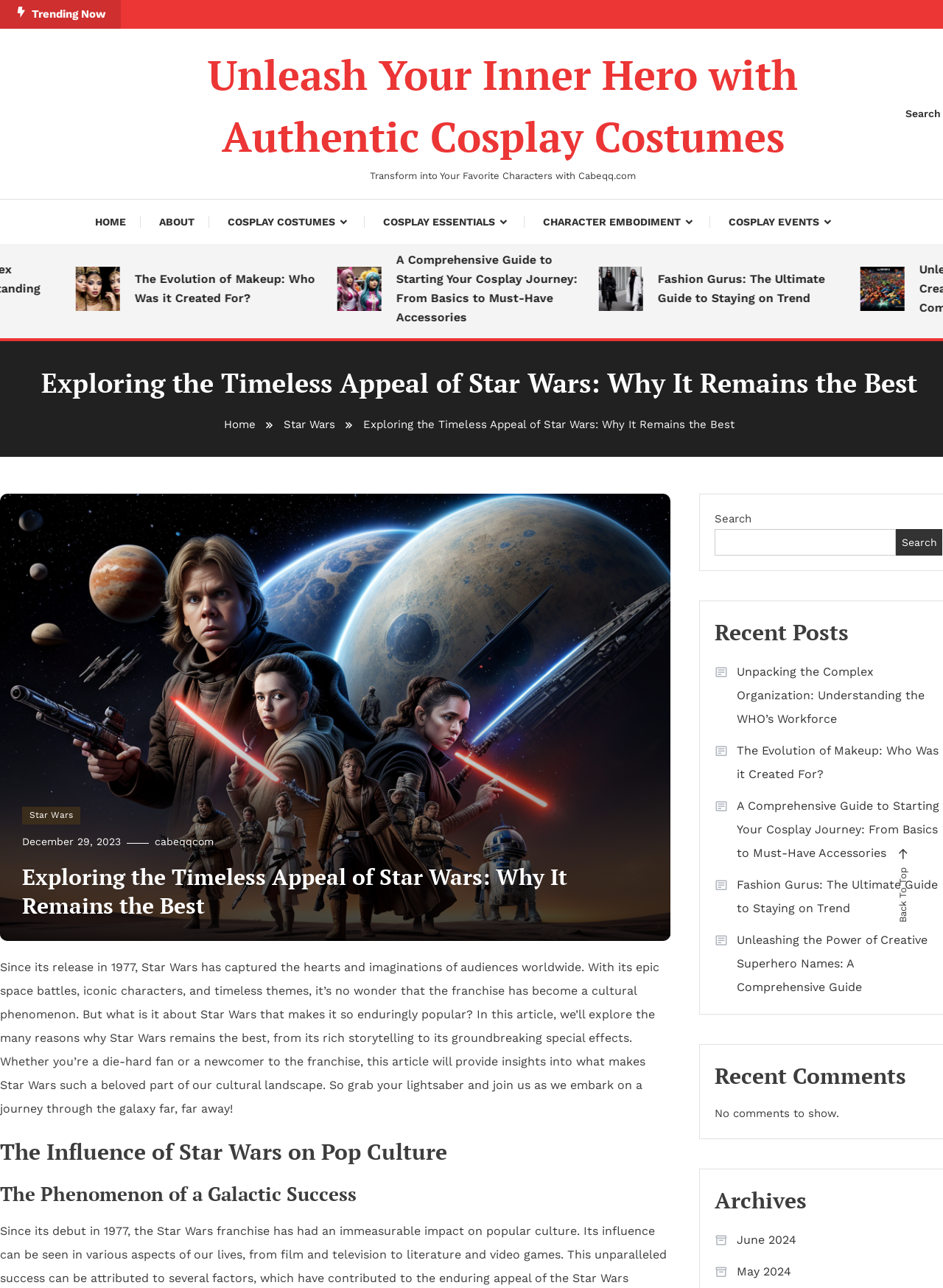Based on what you see in the screenshot, provide a thorough answer to this question: What is the purpose of the search box?

The search box is located at the top right corner of the webpage, and its purpose is to allow users to search for specific content within the website. This can be inferred from the label 'Search' and the presence of a search box and a search button.